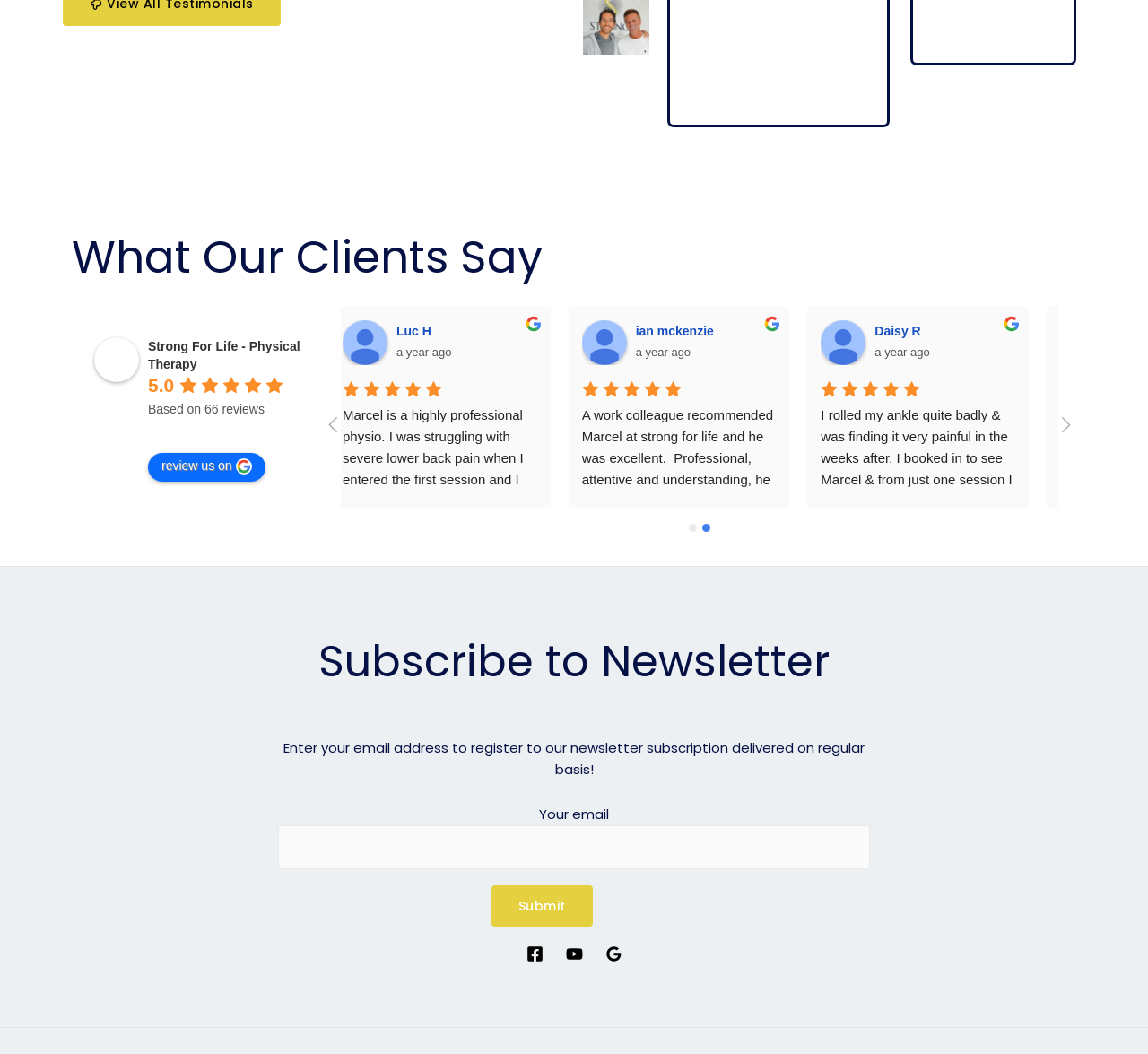What is the name of the social media platform represented by the third icon from the left in the footer?
Answer the question with a single word or phrase derived from the image.

Google Reviews